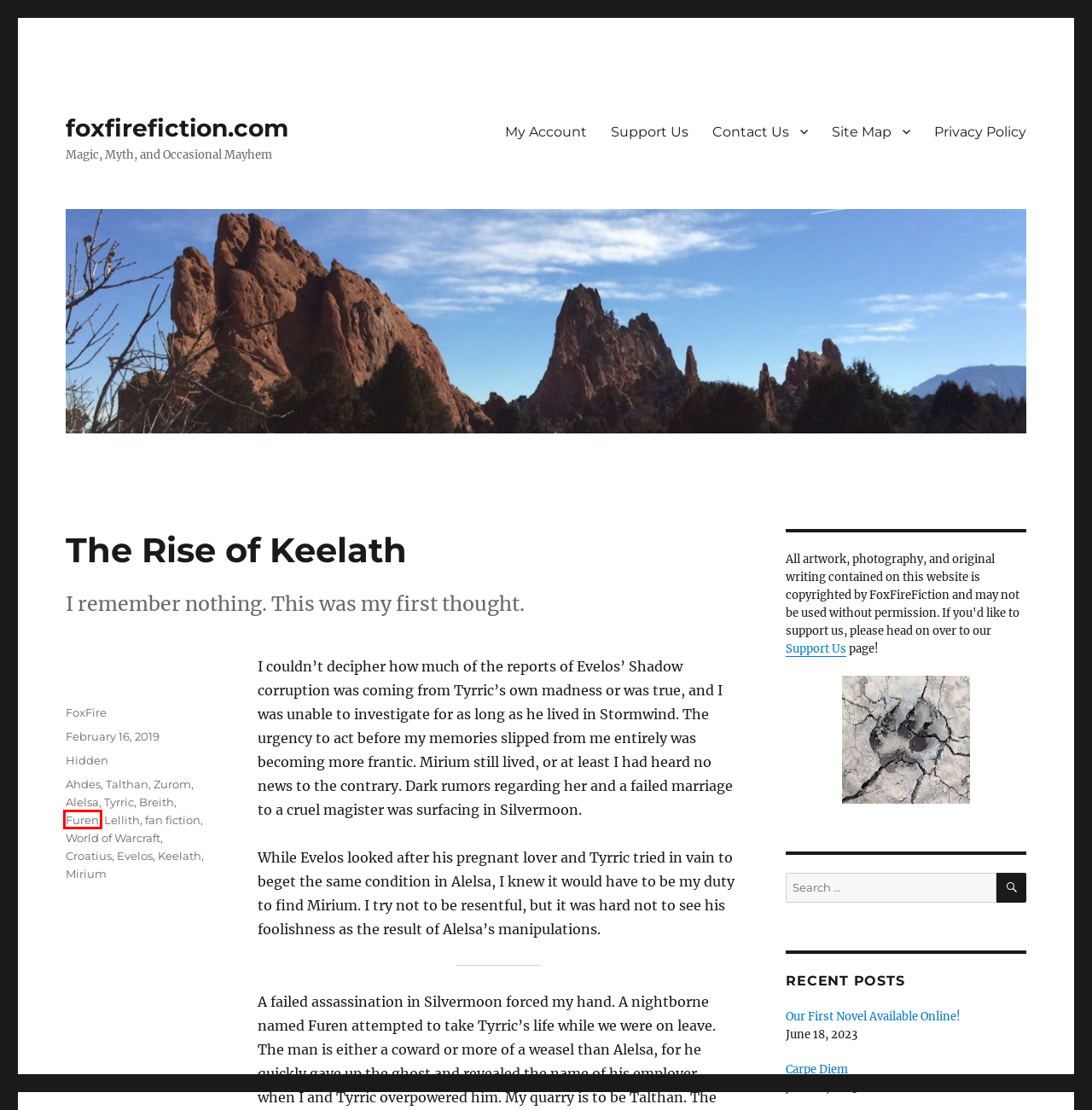You are given a screenshot of a webpage with a red rectangle bounding box. Choose the best webpage description that matches the new webpage after clicking the element in the bounding box. Here are the candidates:
A. Evelos – foxfirefiction.com
B. Carpe Diem – foxfirefiction.com
C. FoxFire – foxfirefiction.com
D. World of Warcraft – foxfirefiction.com
E. Furen – foxfirefiction.com
F. Zurom – foxfirefiction.com
G. foxfirefiction.com – Magic, Myth, and Occasional Mayhem
H. fan fiction – foxfirefiction.com

E